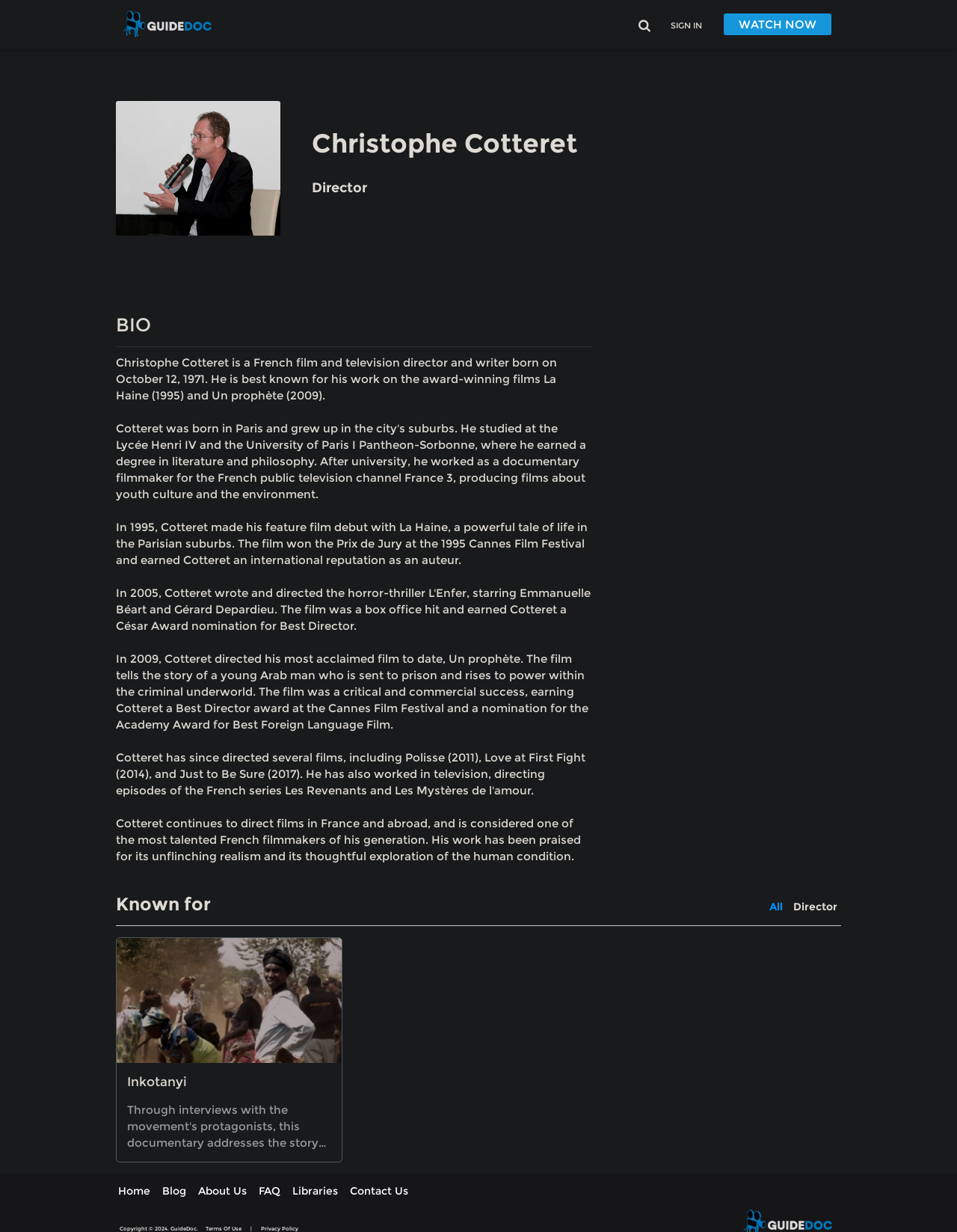What is the name of the award-winning film directed by Christophe Cotteret in 1995?
Please answer the question with as much detail as possible using the screenshot.

According to the webpage, Christophe Cotteret made his feature film debut with 'La Haine' in 1995, which won the Prix de Jury at the 1995 Cannes Film Festival.